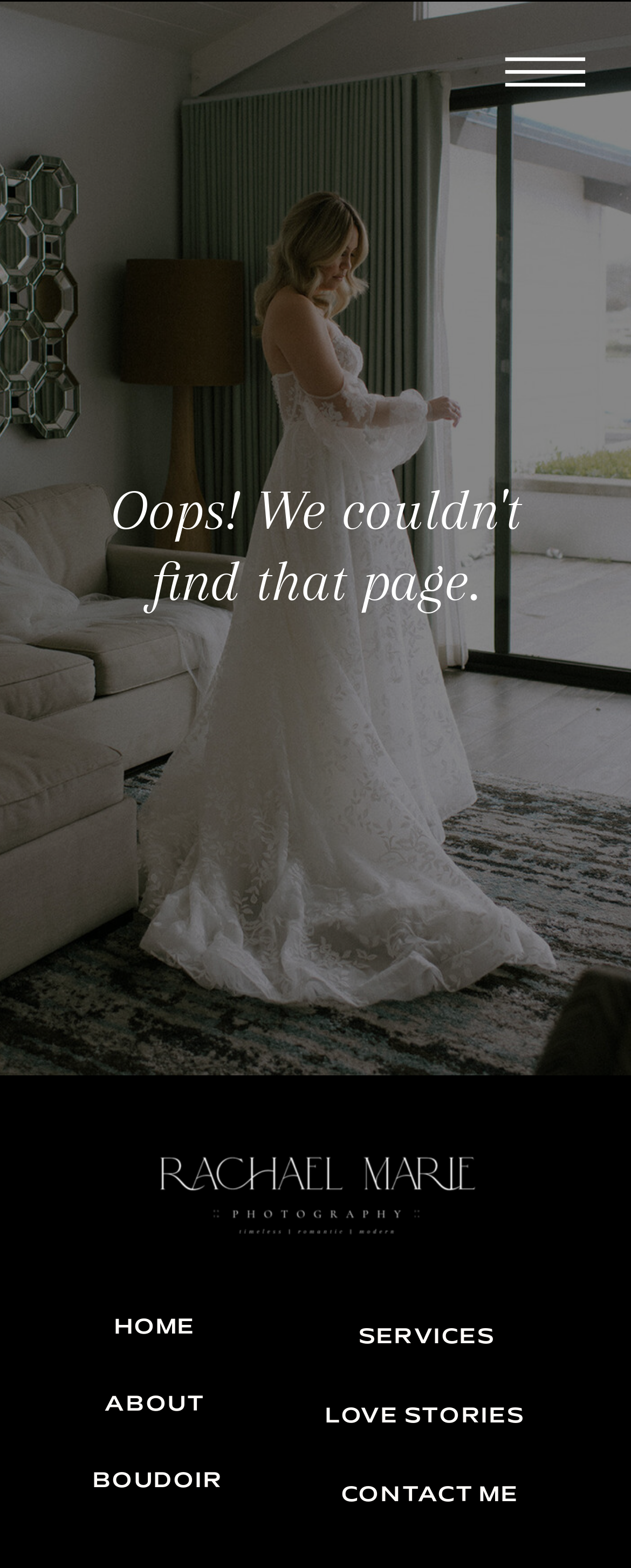What is the text on the top-right corner of the page?
Look at the webpage screenshot and answer the question with a detailed explanation.

The text on the top-right corner of the page is 'ABOUT' which is indicated by the StaticText element with bounding box coordinates [0.166, 0.89, 0.325, 0.902].